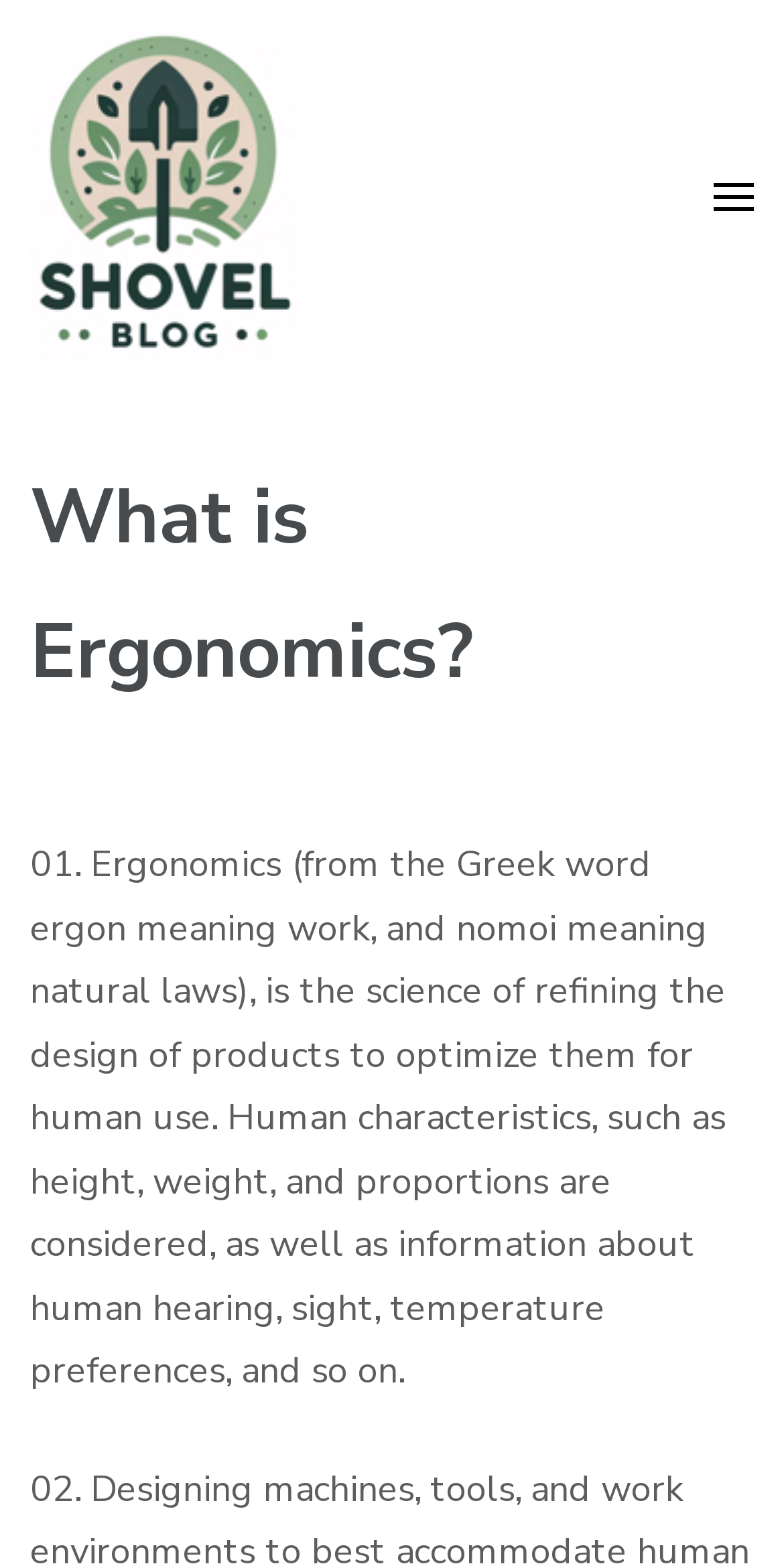Bounding box coordinates must be specified in the format (top-left x, top-left y, bottom-right x, bottom-right y). All values should be floating point numbers between 0 and 1. What are the bounding box coordinates of the UI element described as: parent_node: Bosse

[0.91, 0.116, 0.962, 0.134]